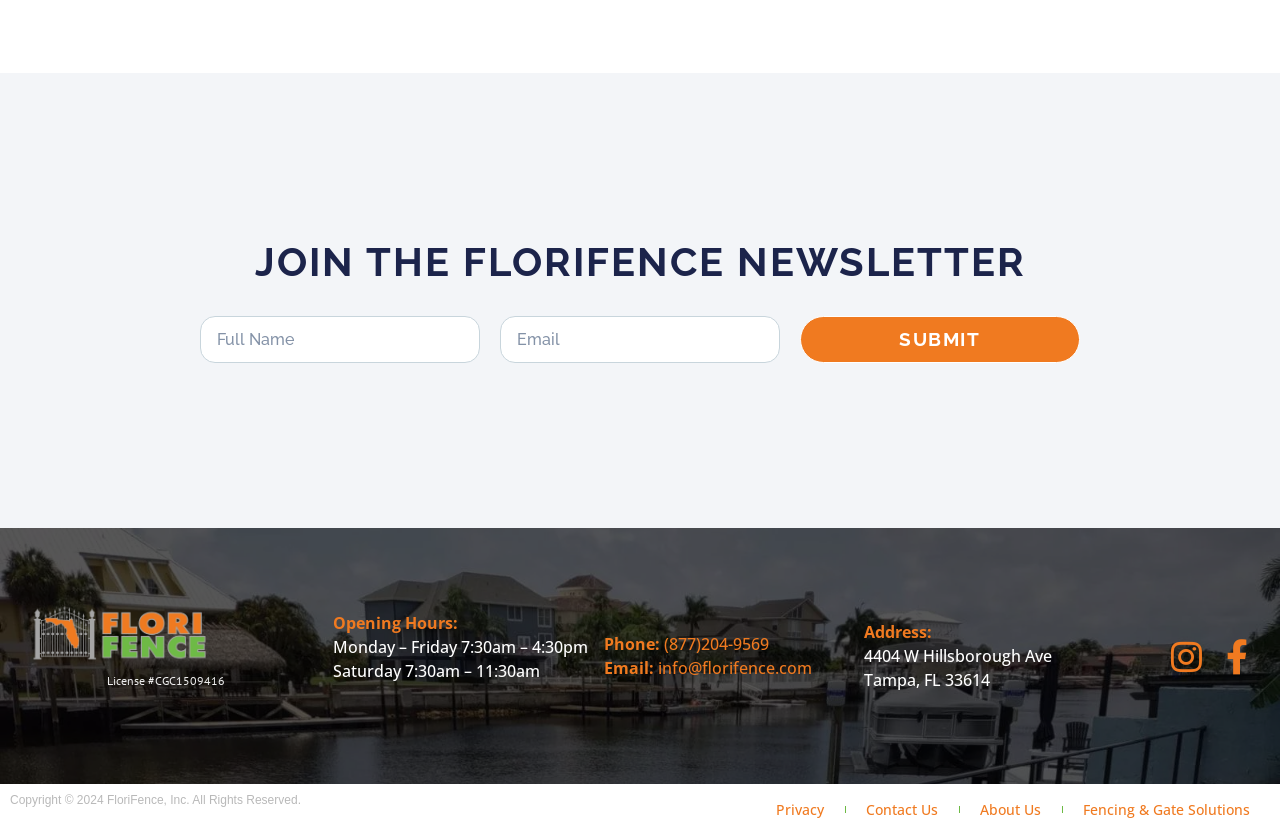Kindly provide the bounding box coordinates of the section you need to click on to fulfill the given instruction: "Click submit".

[0.625, 0.378, 0.844, 0.435]